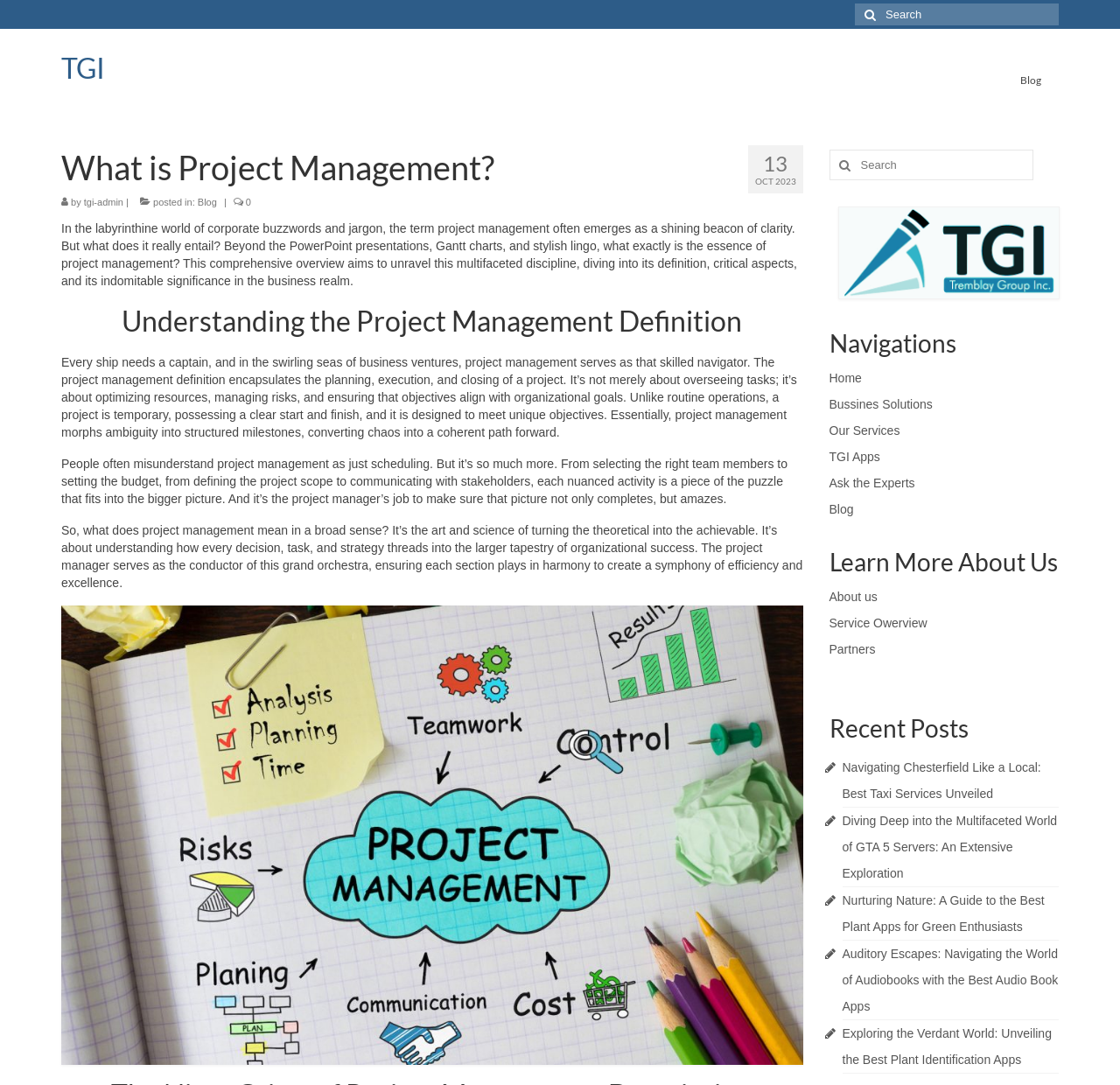Using a single word or phrase, answer the following question: 
What is the search button icon?

